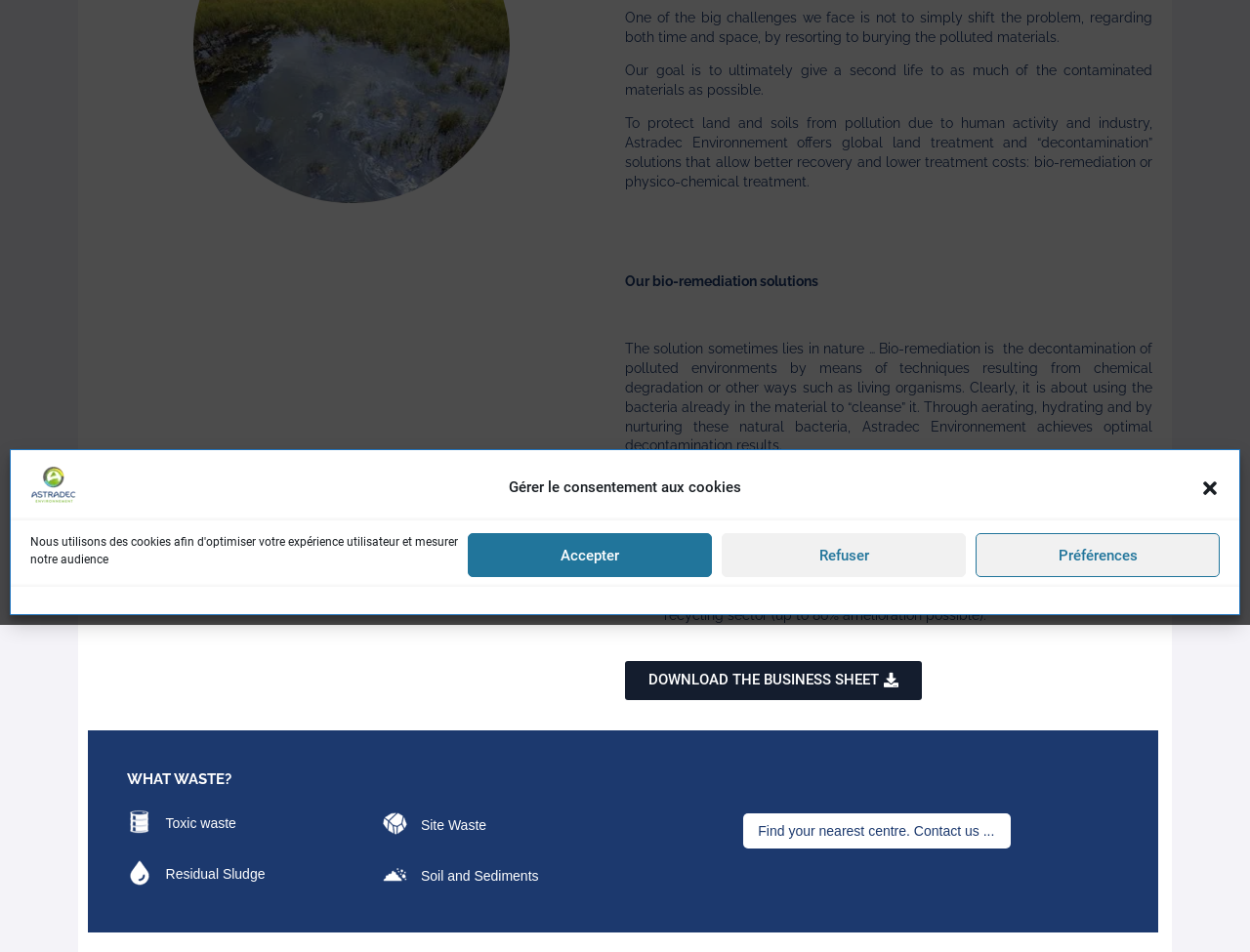Provide the bounding box coordinates, formatted as (top-left x, top-left y, bottom-right x, bottom-right y), with all values being floating point numbers between 0 and 1. Identify the bounding box of the UI element that matches the description: DOWNLOAD THE BUSINESS SHEET

[0.5, 0.694, 0.738, 0.735]